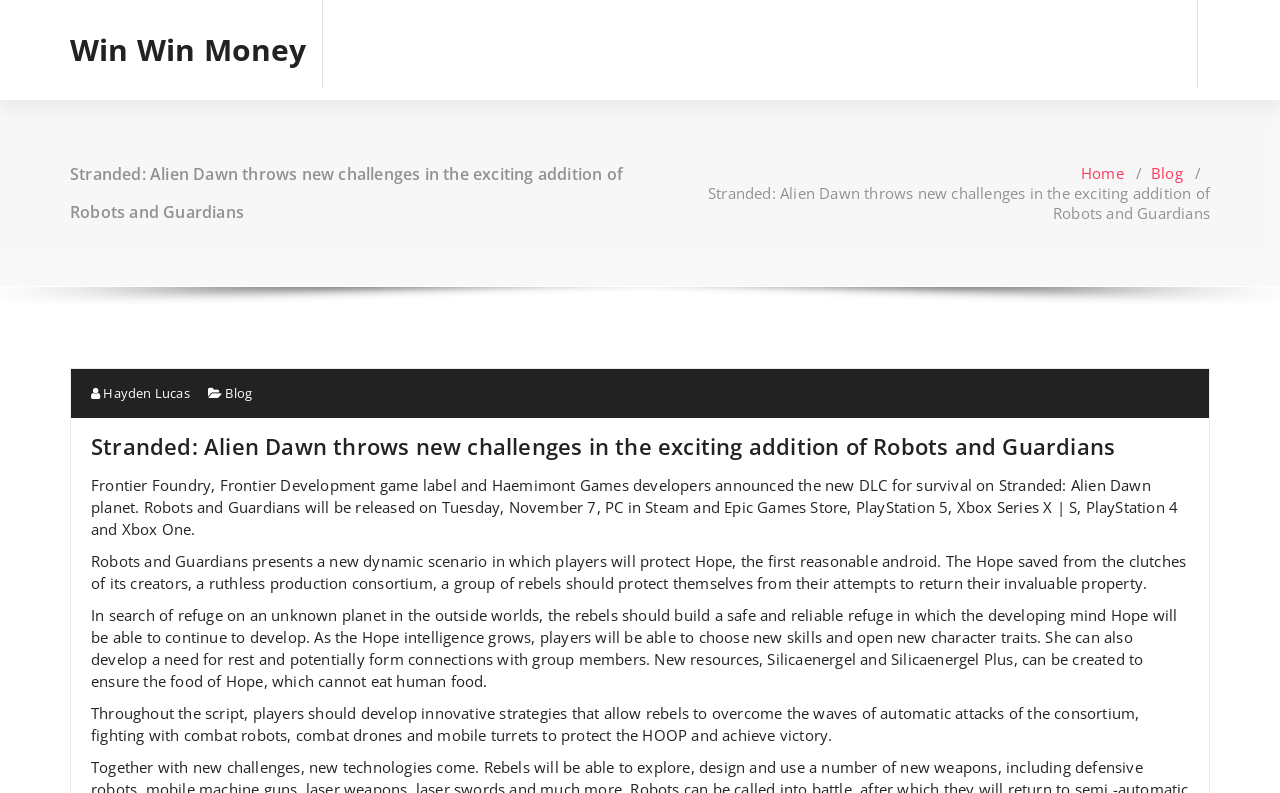Generate a thorough description of the webpage.

The webpage is about the announcement of a new DLC, "Robots and Guardians", for the survival game "Stranded: Alien Dawn" on various platforms. At the top left, there is a link to "Win Win Money" and a heading that summarizes the content of the page. Below the heading, there are three links: "Home", a separator, and "Blog", aligned horizontally.

The main content of the page is divided into four paragraphs. The first paragraph announces the new DLC and its release date. The second paragraph describes the new dynamic scenario in which players will protect an android named Hope from its creators. The third paragraph explains how players will build a safe refuge for Hope and develop her skills and character traits. The fourth paragraph discusses the need for innovative strategies to overcome attacks from the consortium.

At the bottom of the page, there is a footer section with three links: a Facebook icon, a Twitter icon, and a link to "Blog". Above the footer, there is a header section with a heading that repeats the title of the page.